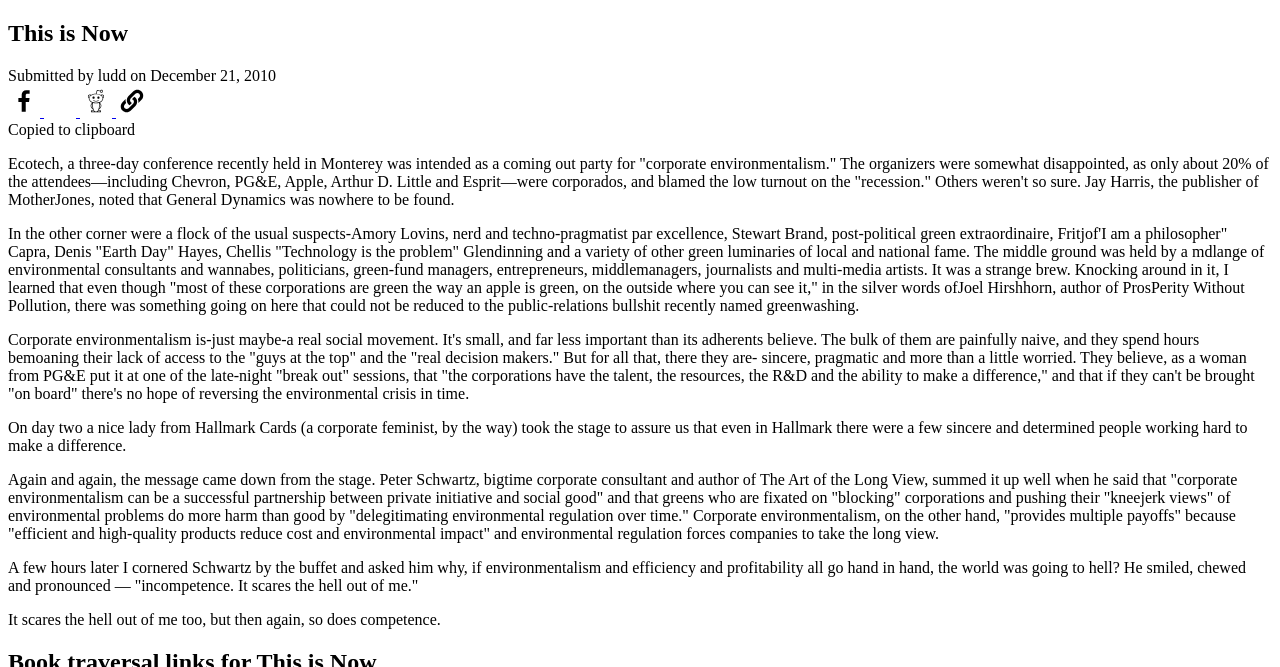What is the name of the book written by Peter Schwartz?
Please provide a comprehensive answer to the question based on the webpage screenshot.

I read the article and found that Peter Schwartz, a corporate consultant, is the author of a book called 'The Art of the Long View', which is mentioned in the context of his views on corporate environmentalism.